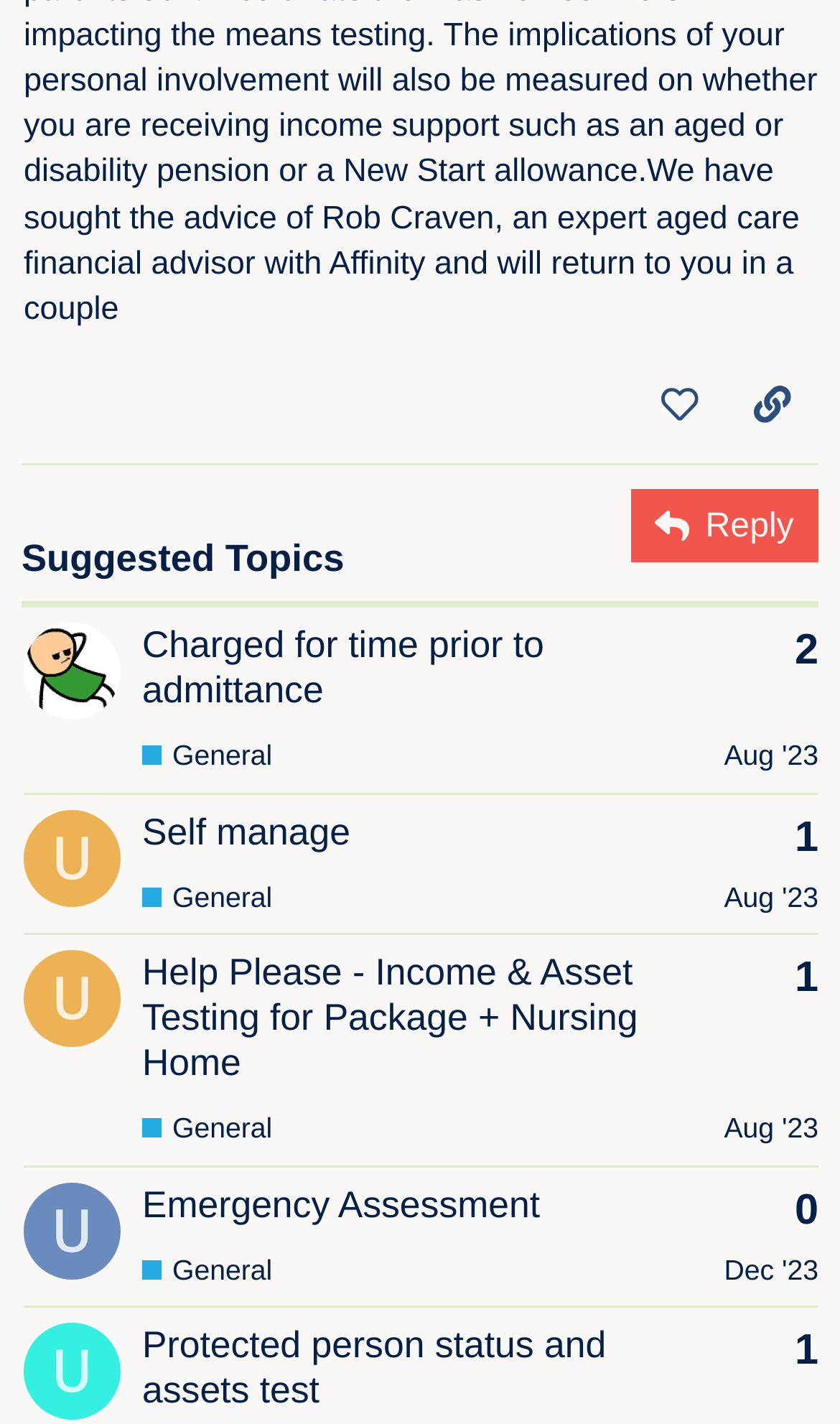Specify the bounding box coordinates of the element's area that should be clicked to execute the given instruction: "Click the 'Reply' button". The coordinates should be four float numbers between 0 and 1, i.e., [left, top, right, bottom].

[0.751, 0.344, 0.974, 0.395]